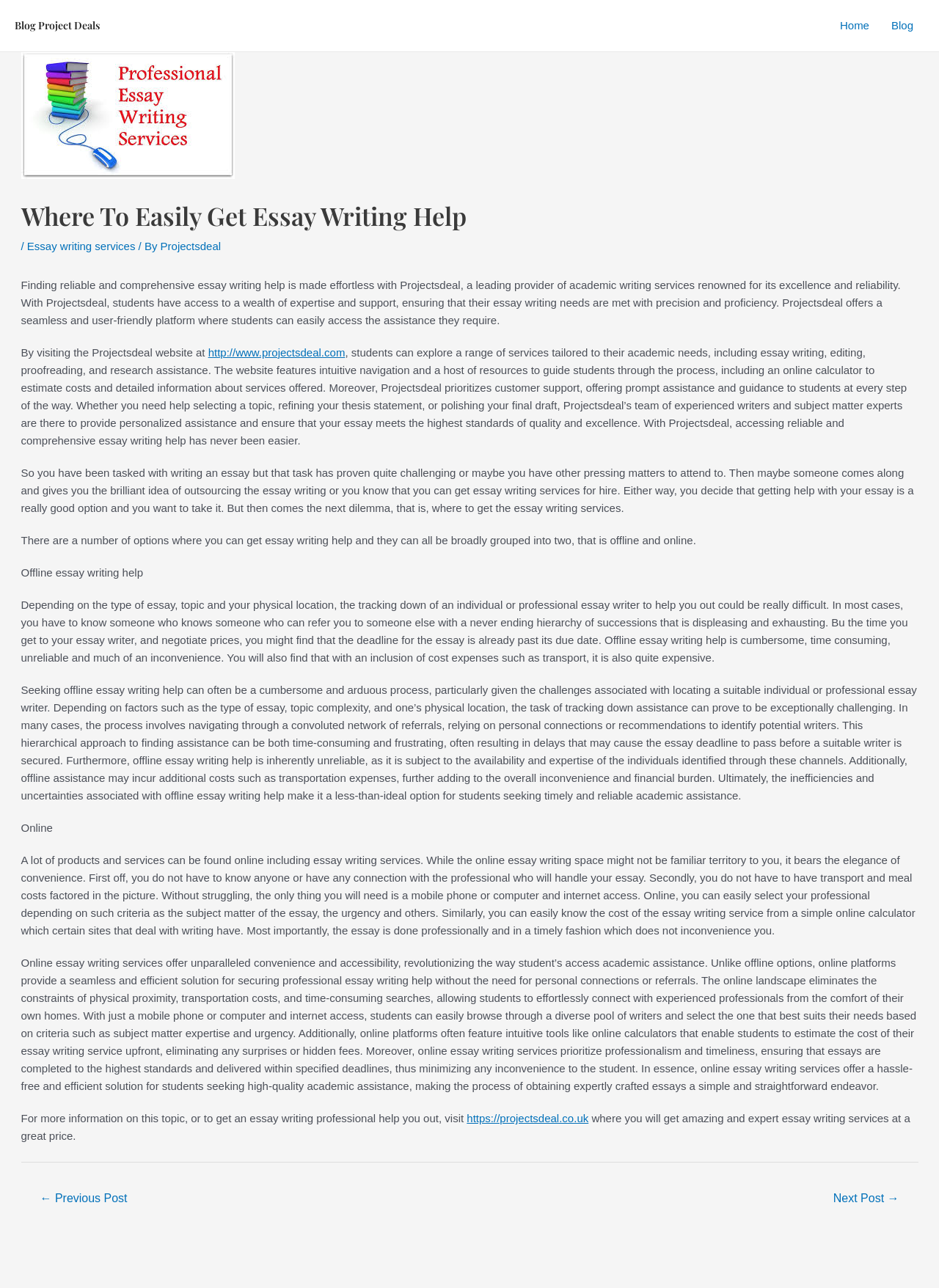What is the main topic of this webpage?
Provide a well-explained and detailed answer to the question.

Based on the content of the webpage, it appears that the main topic is about getting help with essay writing, specifically discussing the options of offline and online essay writing services and highlighting the benefits of online services.